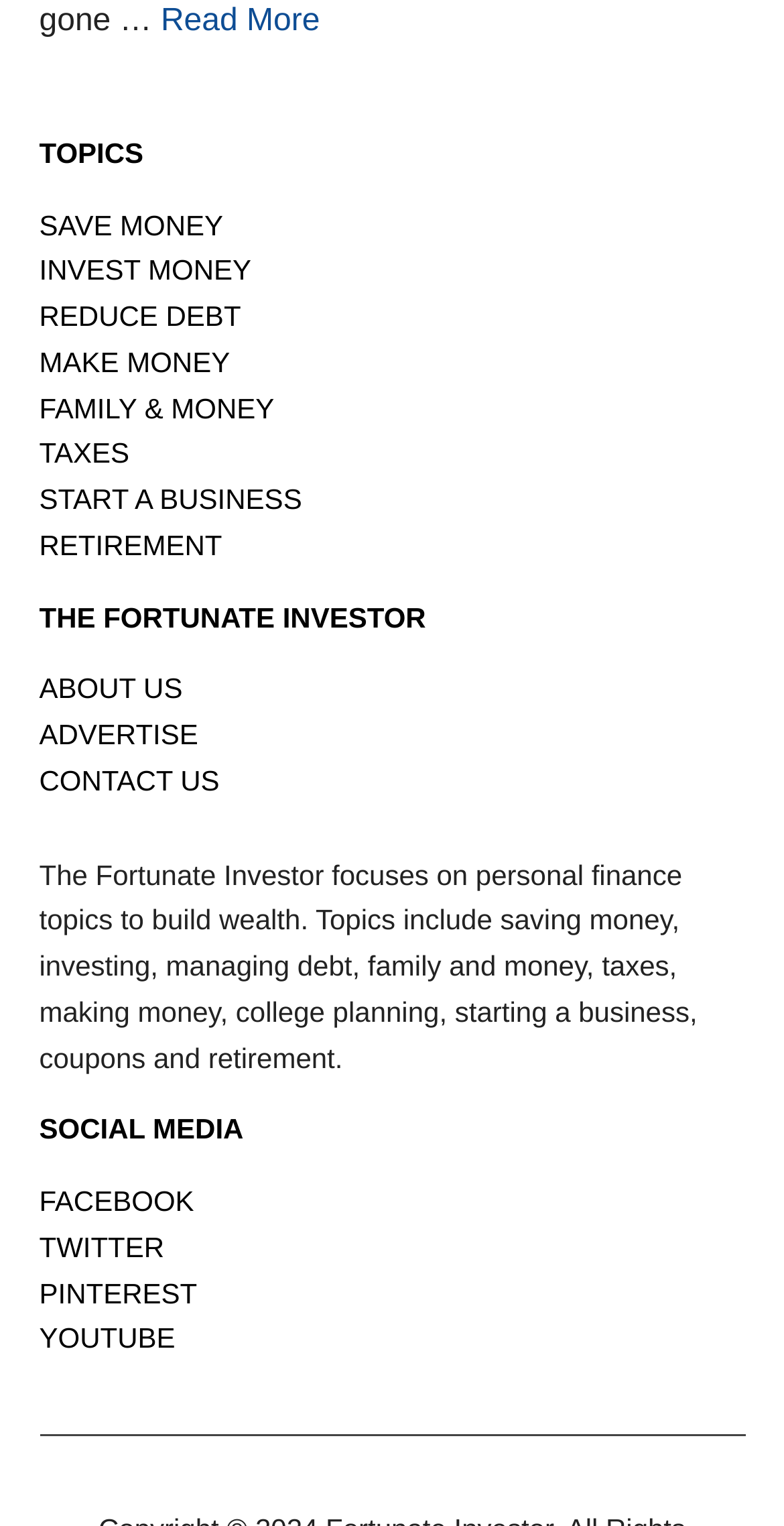Determine the bounding box coordinates for the element that should be clicked to follow this instruction: "Learn how to save money". The coordinates should be given as four float numbers between 0 and 1, in the format [left, top, right, bottom].

[0.05, 0.137, 0.285, 0.158]